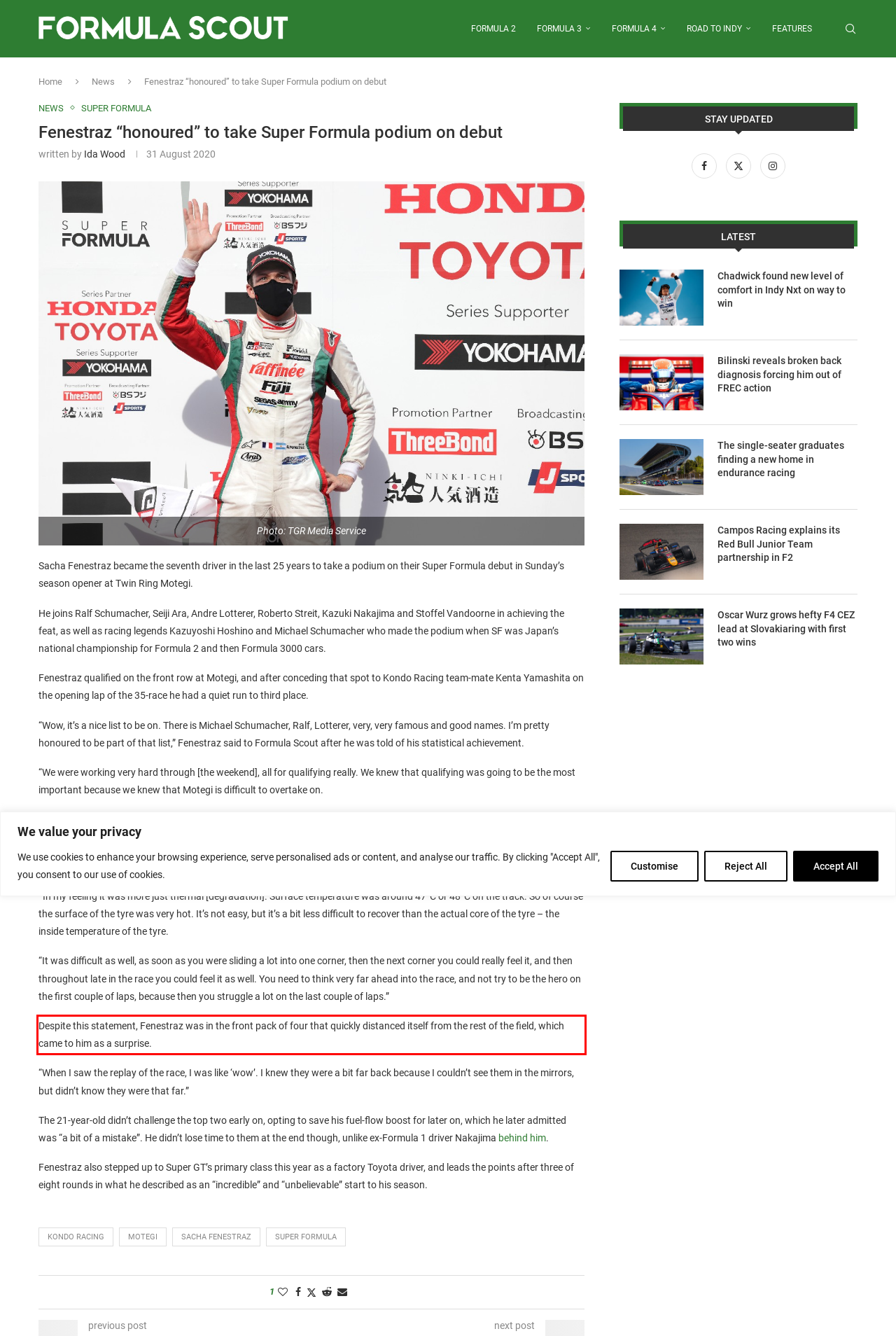Examine the webpage screenshot, find the red bounding box, and extract the text content within this marked area.

Despite this statement, Fenestraz was in the front pack of four that quickly distanced itself from the rest of the field, which came to him as a surprise.